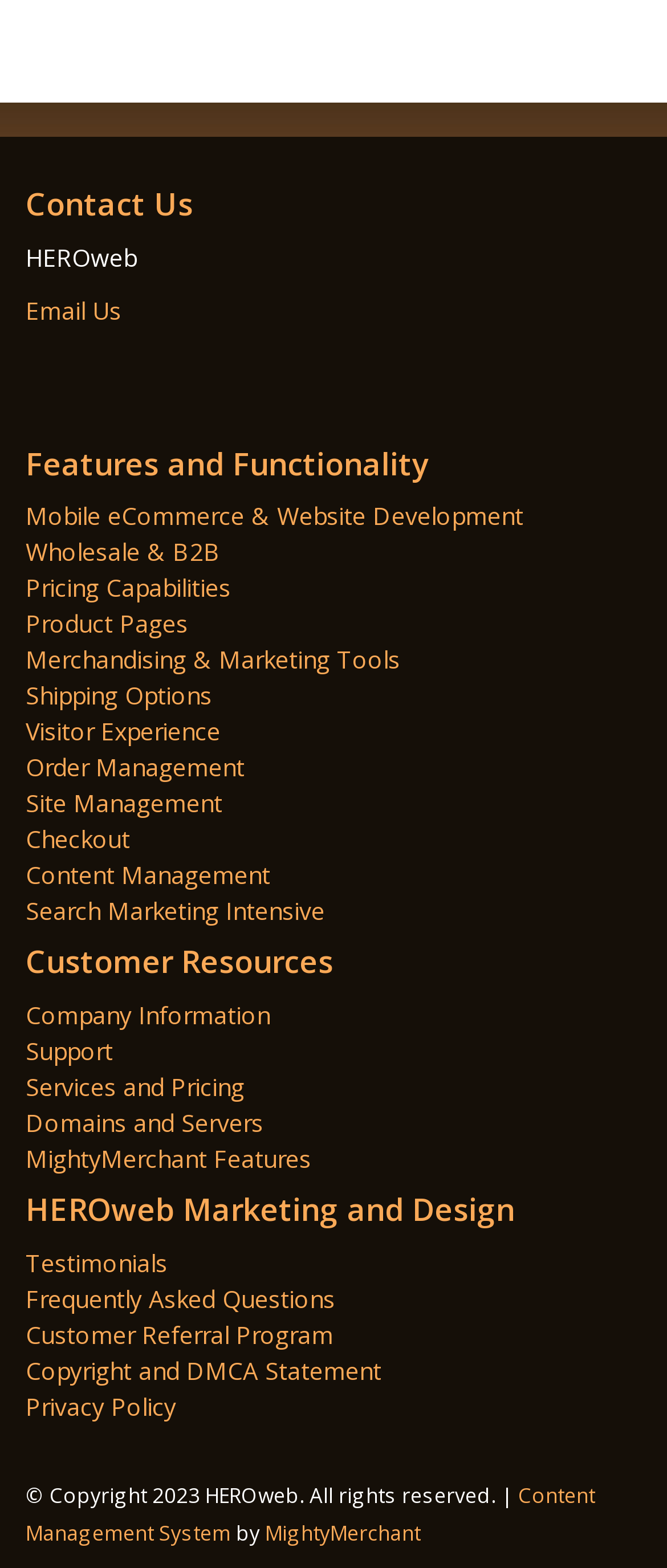Find the bounding box coordinates of the element to click in order to complete the given instruction: "Click on 'Support' to get help."

[0.038, 0.66, 0.169, 0.681]